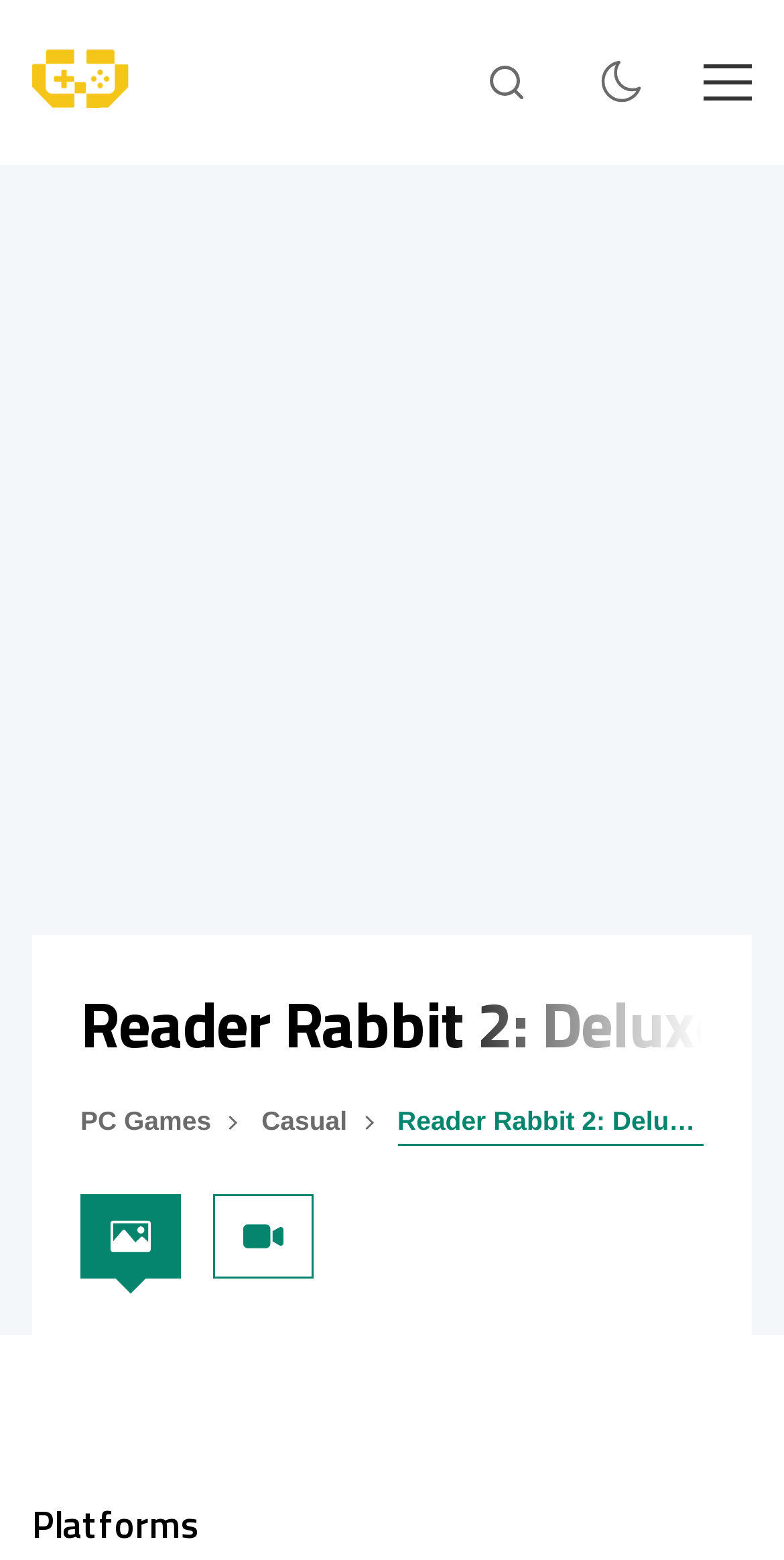Can you pinpoint the bounding box coordinates for the clickable element required for this instruction: "Click the Anygame logo"? The coordinates should be four float numbers between 0 and 1, i.e., [left, top, right, bottom].

[0.041, 0.031, 0.164, 0.074]